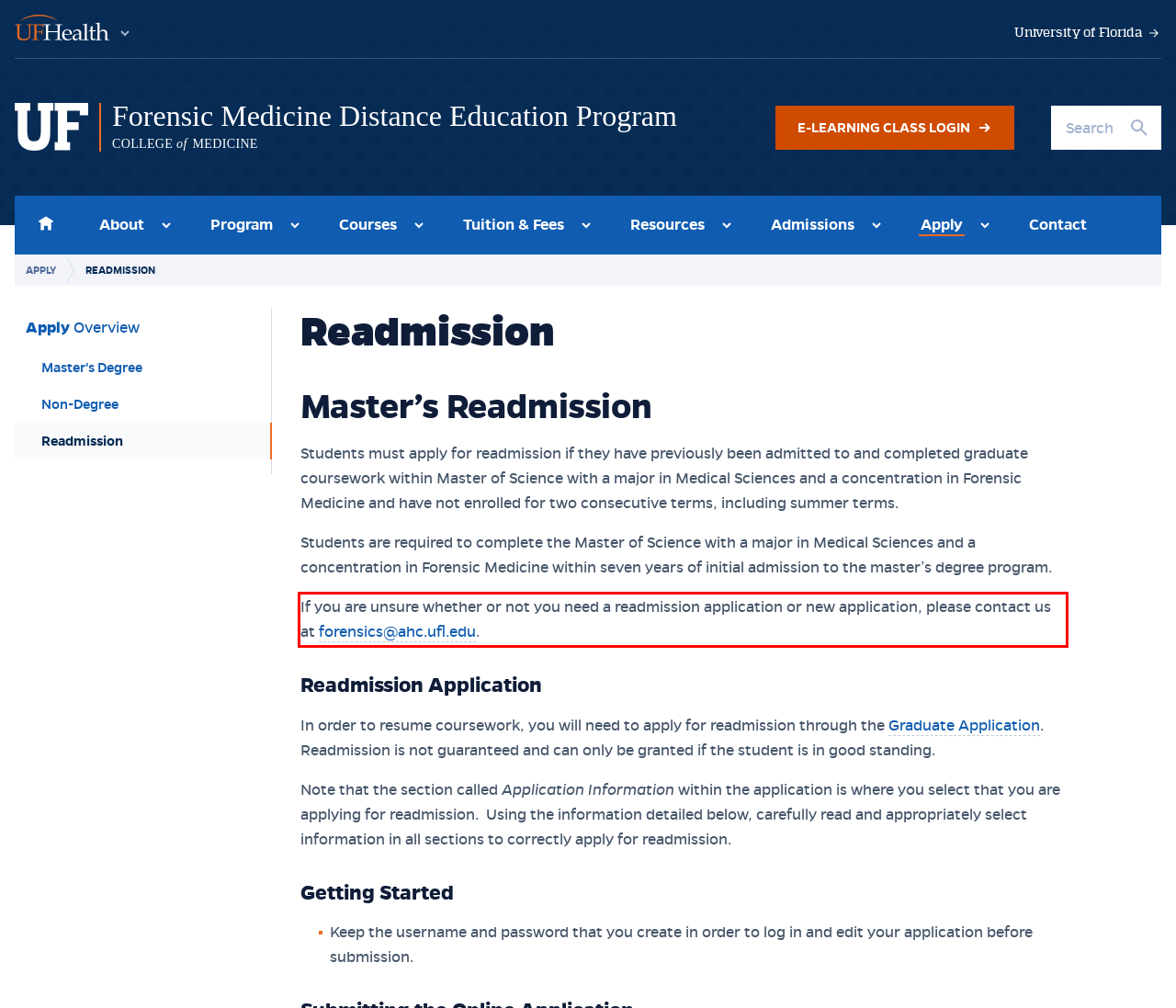Identify the text within the red bounding box on the webpage screenshot and generate the extracted text content.

If you are unsure whether or not you need a readmission application or new application, please contact us at forensics@ahc.ufl.edu.